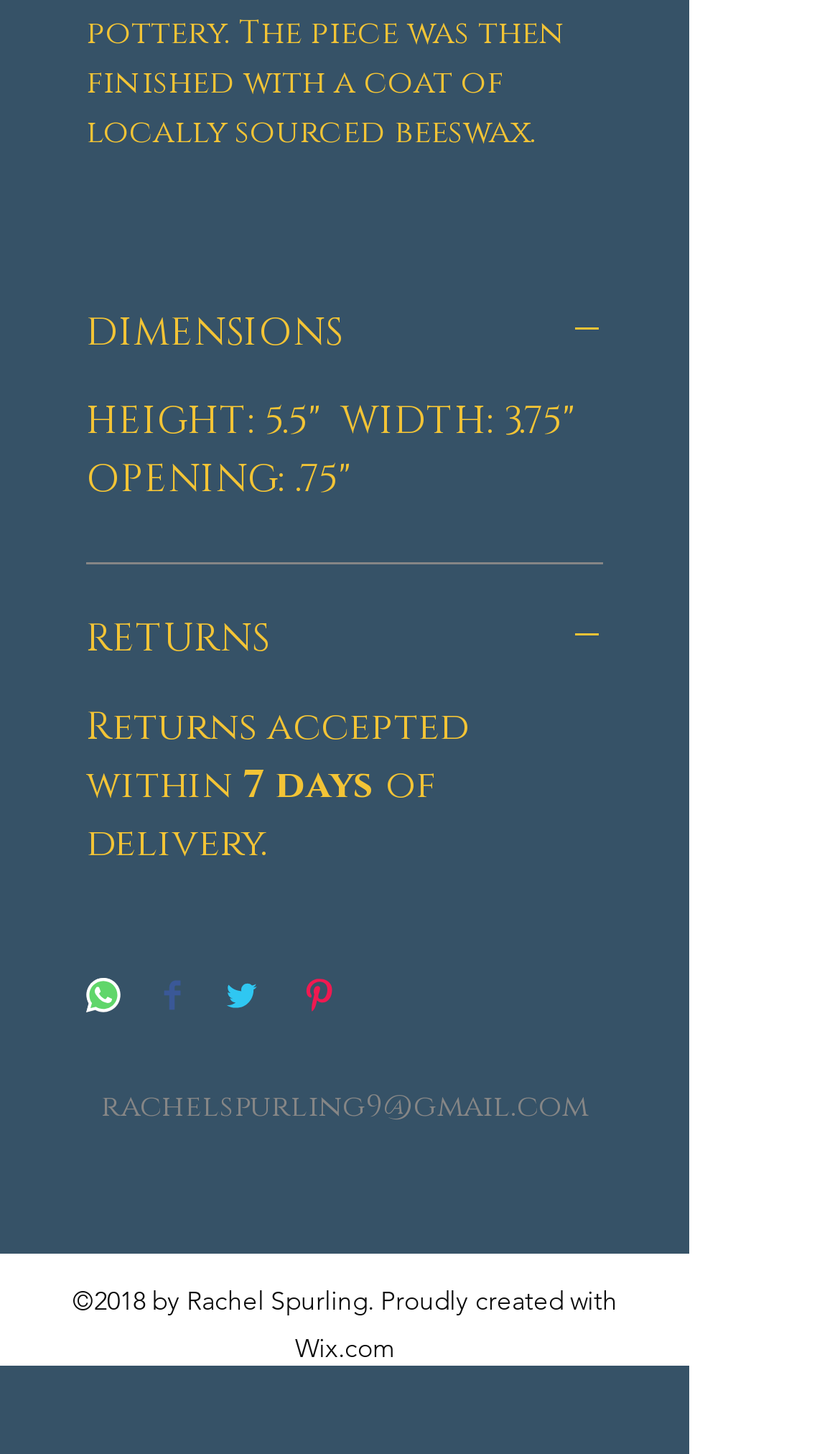With reference to the image, please provide a detailed answer to the following question: What social media platforms can users share the webpage on?

The social media sharing options can be found in the middle of the webpage, where there are buttons for sharing on WhatsApp, Facebook, Twitter, and Pinterest. These buttons are accompanied by images of the respective social media platforms.